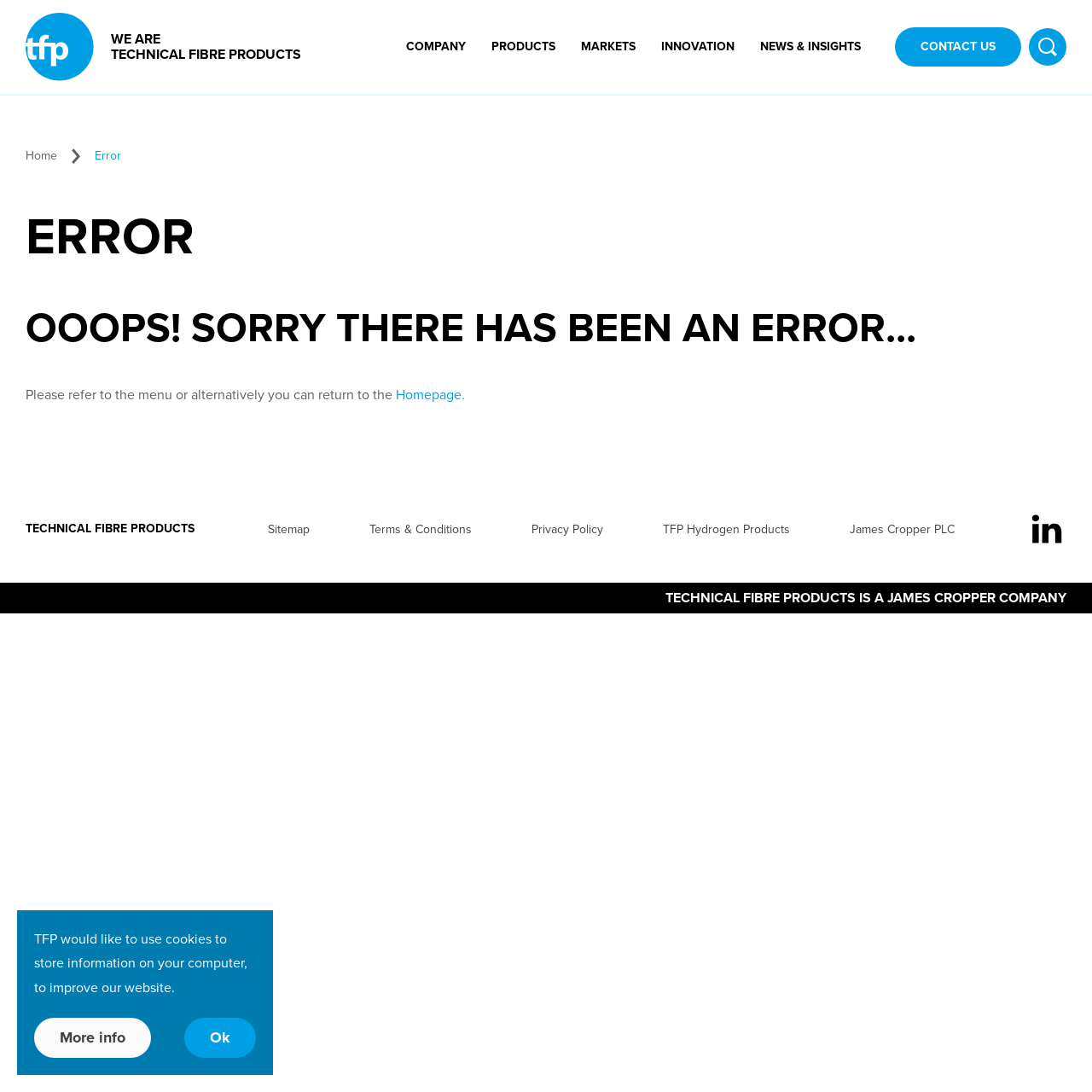Provide a single word or phrase answer to the question: 
What is the alternative action suggested on the error page?

Return to the Homepage